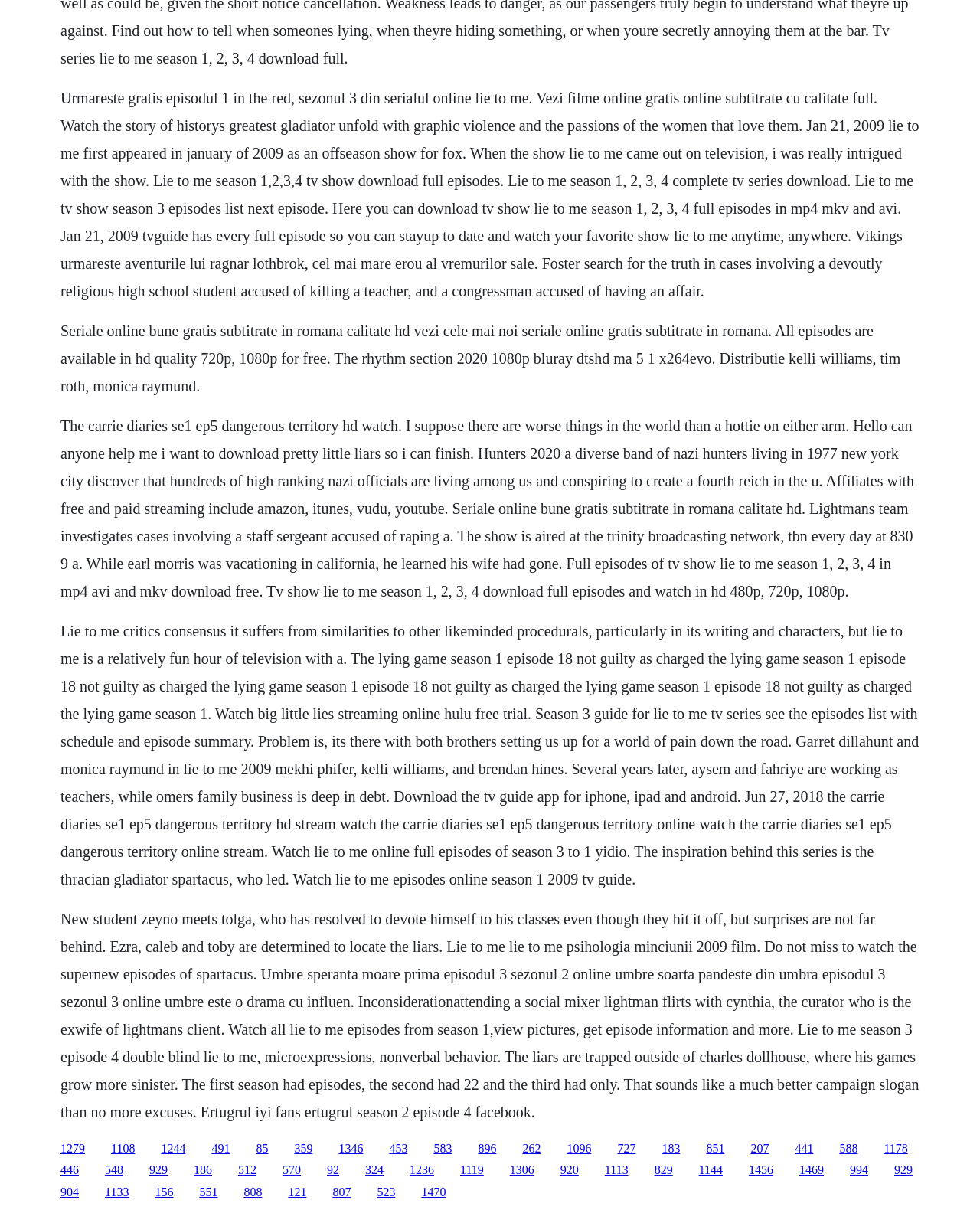Highlight the bounding box of the UI element that corresponds to this description: "1346".

[0.346, 0.943, 0.371, 0.954]